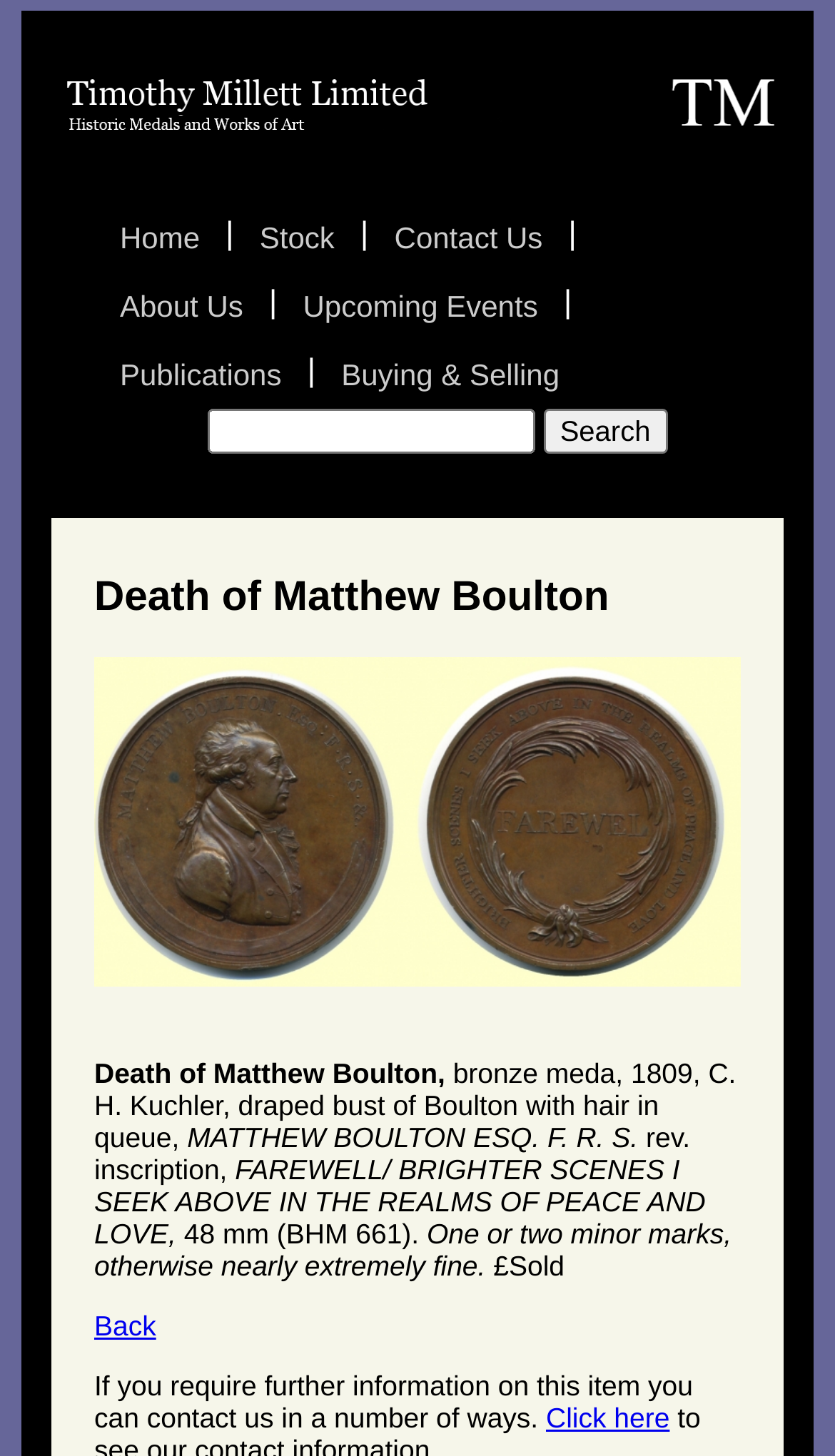Point out the bounding box coordinates of the section to click in order to follow this instruction: "Search for a term".

[0.65, 0.281, 0.799, 0.312]